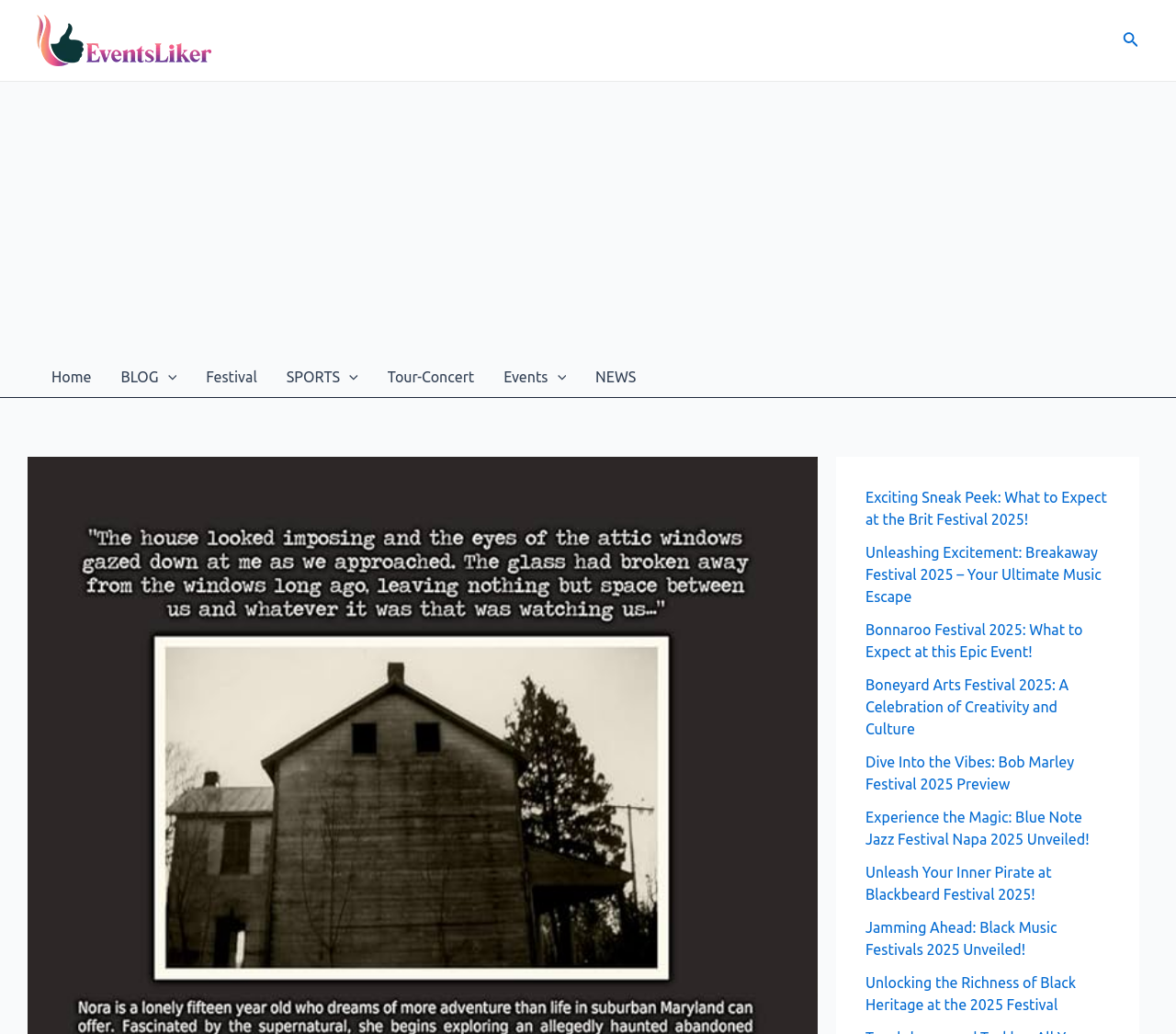What is the theme of the links listed on the webpage?
Based on the image content, provide your answer in one word or a short phrase.

Events and Festivals